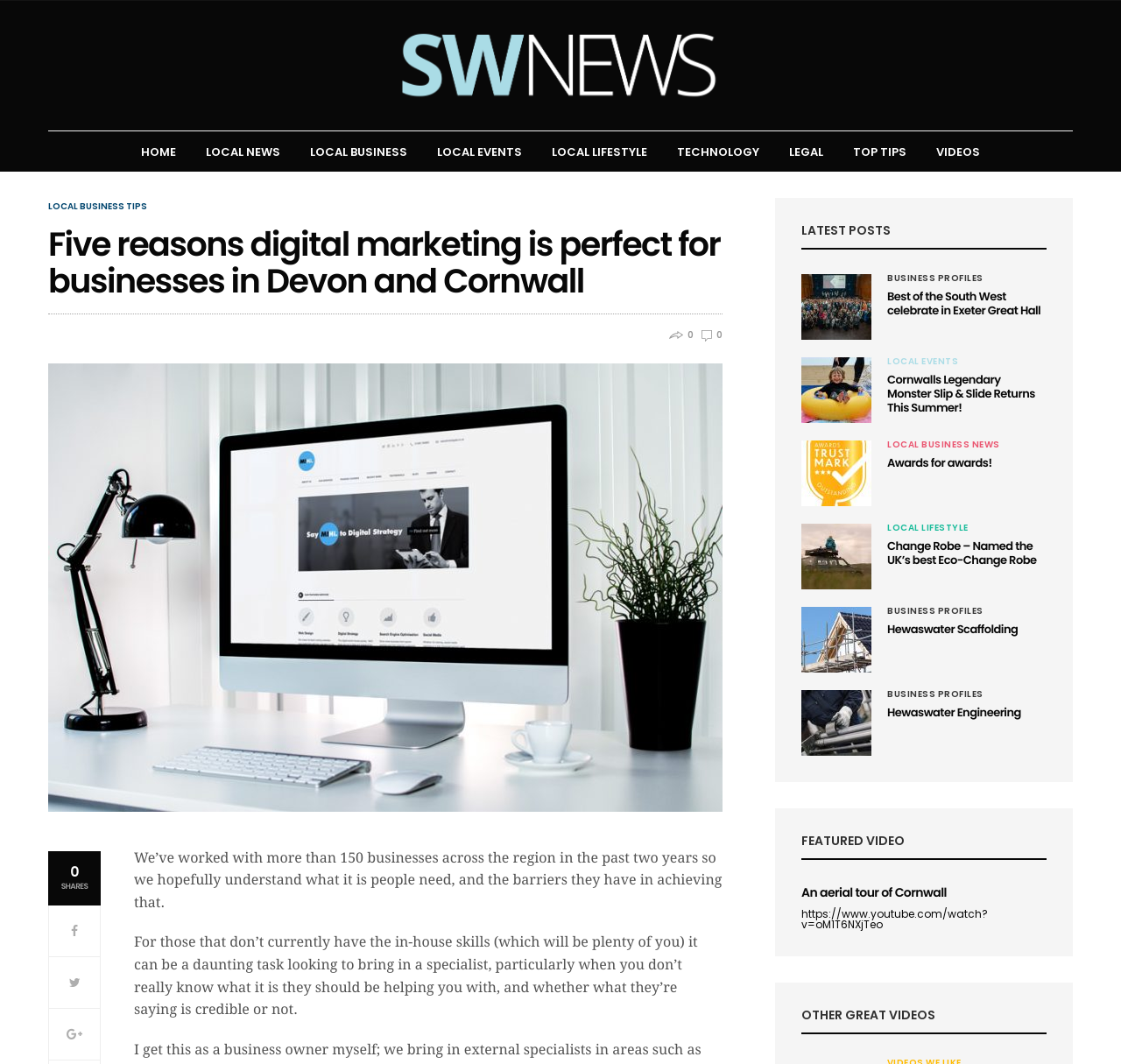Predict the bounding box coordinates of the area that should be clicked to accomplish the following instruction: "Read the article 'Best of the South West celebrate in Exeter Great Hall'". The bounding box coordinates should consist of four float numbers between 0 and 1, i.e., [left, top, right, bottom].

[0.791, 0.272, 0.934, 0.298]